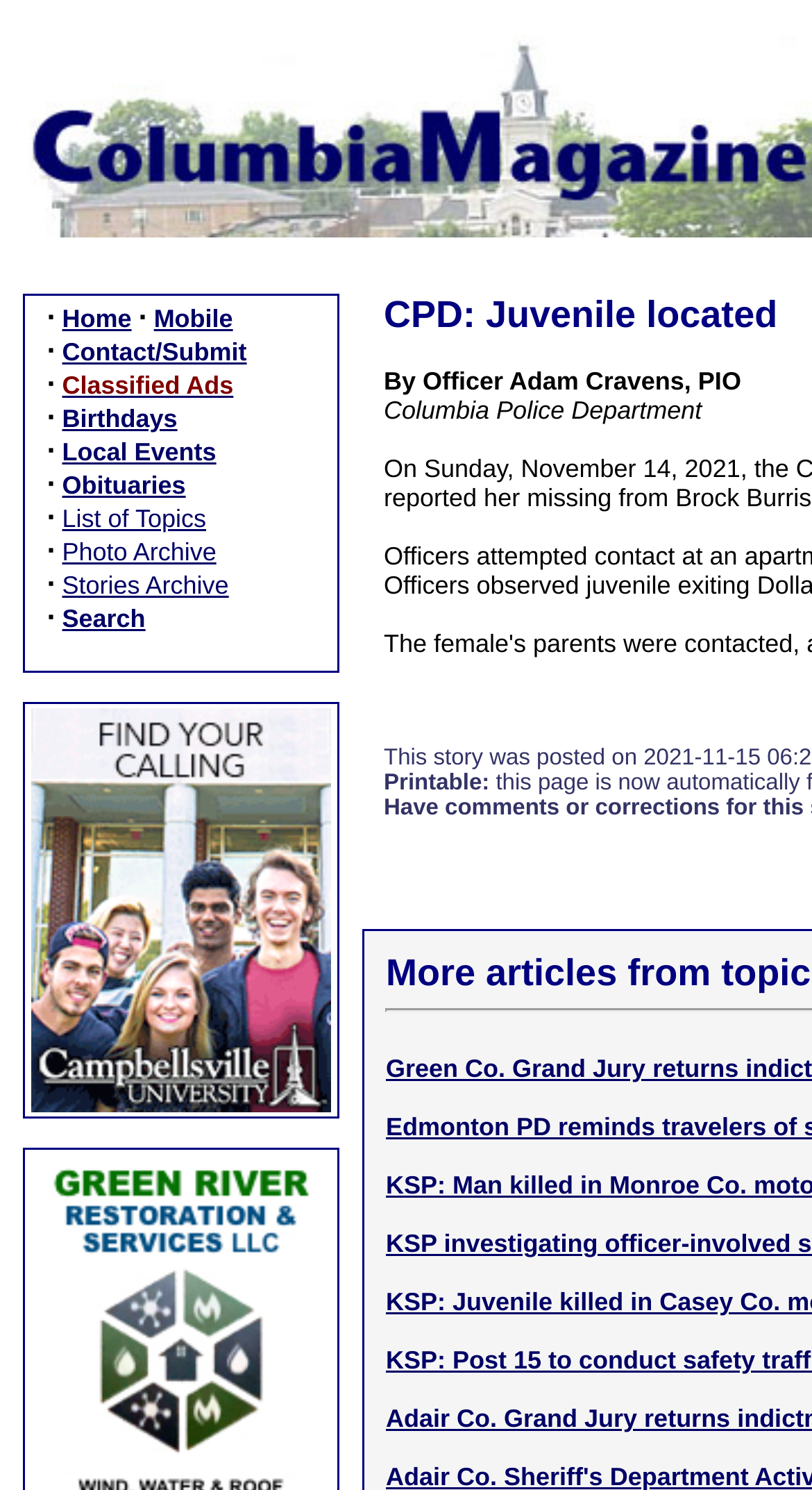Identify the bounding box coordinates of the clickable region necessary to fulfill the following instruction: "view Classified Ads". The bounding box coordinates should be four float numbers between 0 and 1, i.e., [left, top, right, bottom].

[0.077, 0.249, 0.287, 0.268]